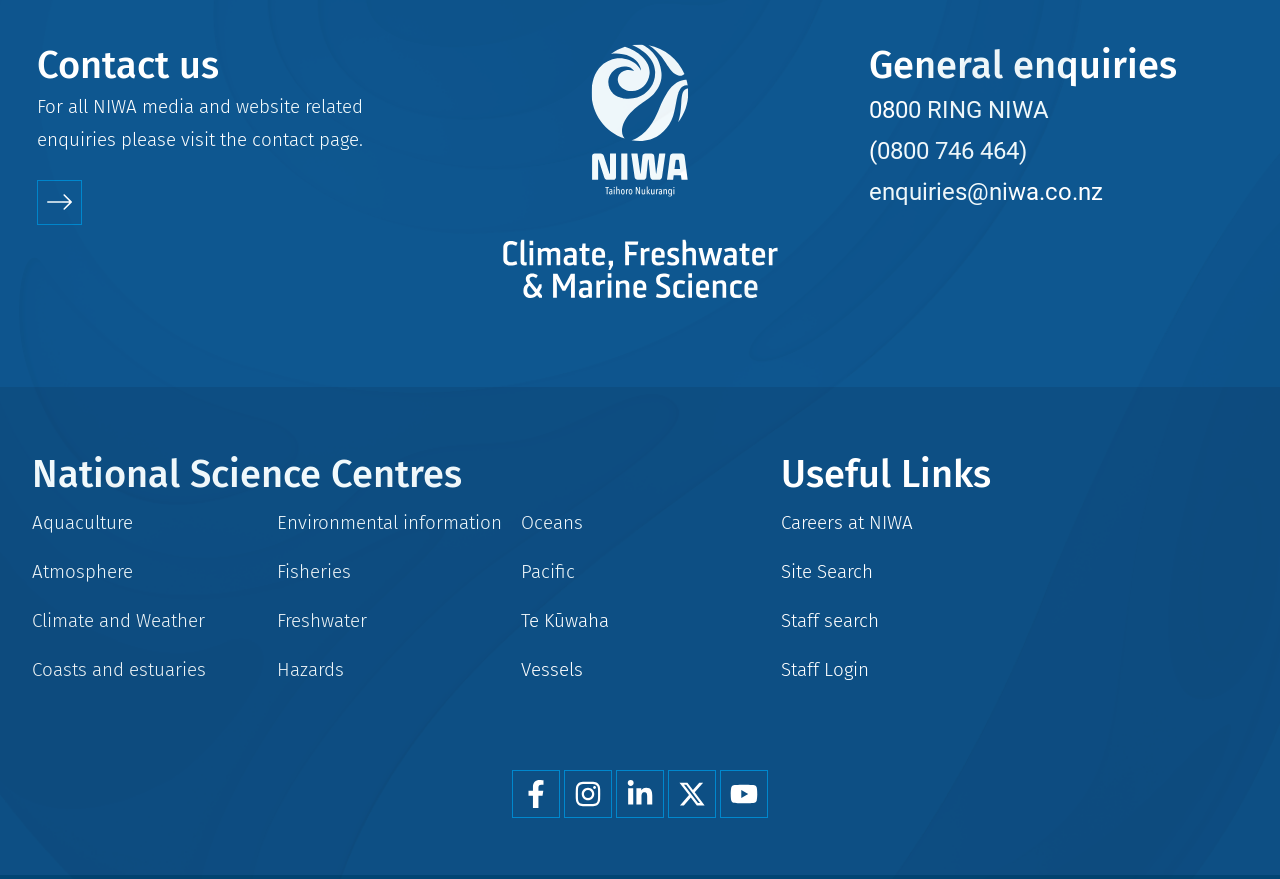Determine the bounding box coordinates for the area that needs to be clicked to fulfill this task: "Visit the Contact page". The coordinates must be given as four float numbers between 0 and 1, i.e., [left, top, right, bottom].

[0.029, 0.205, 0.064, 0.256]